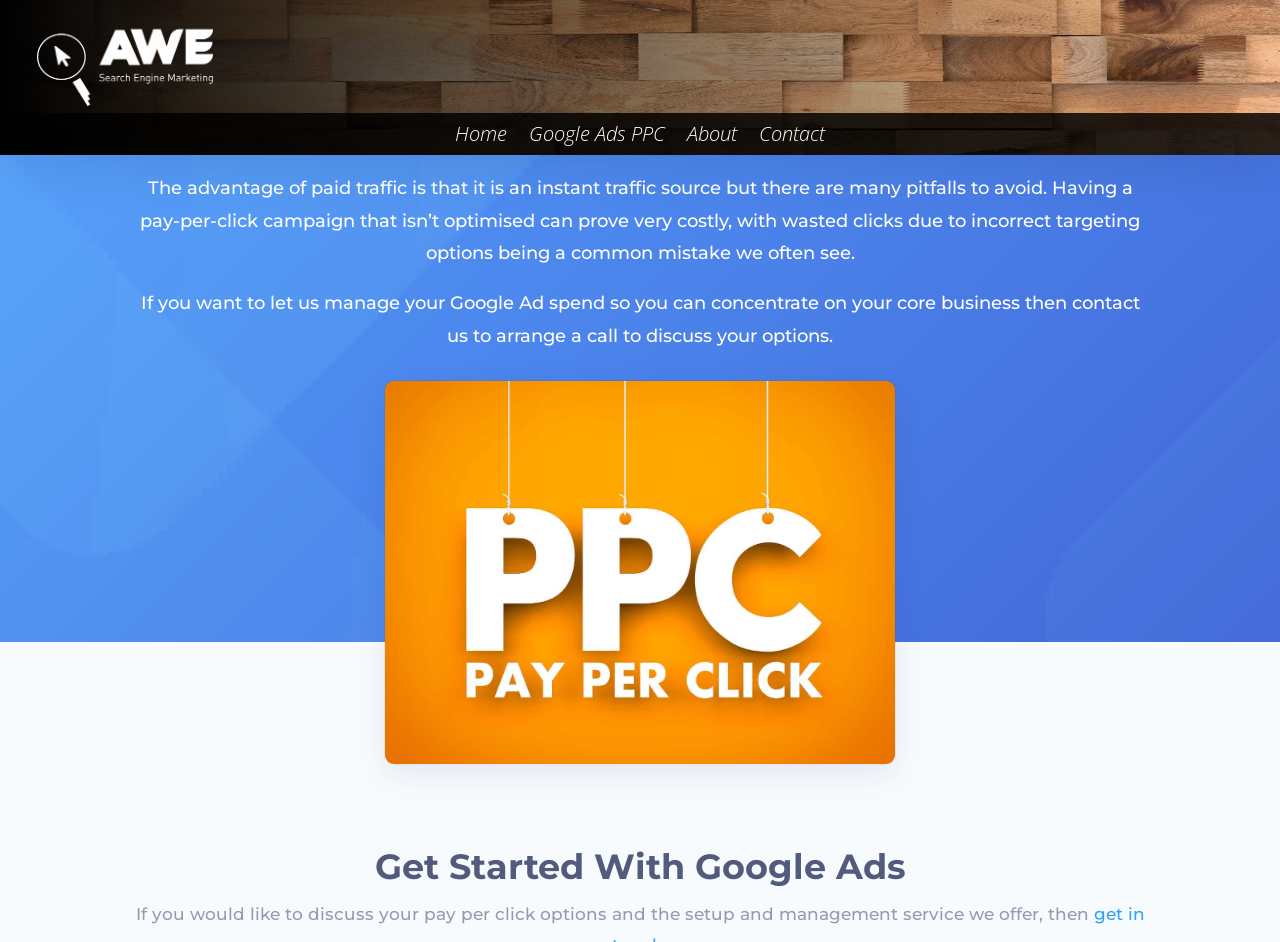What is a common mistake in pay-per-click campaigns?
Based on the image, respond with a single word or phrase.

Incorrect targeting options